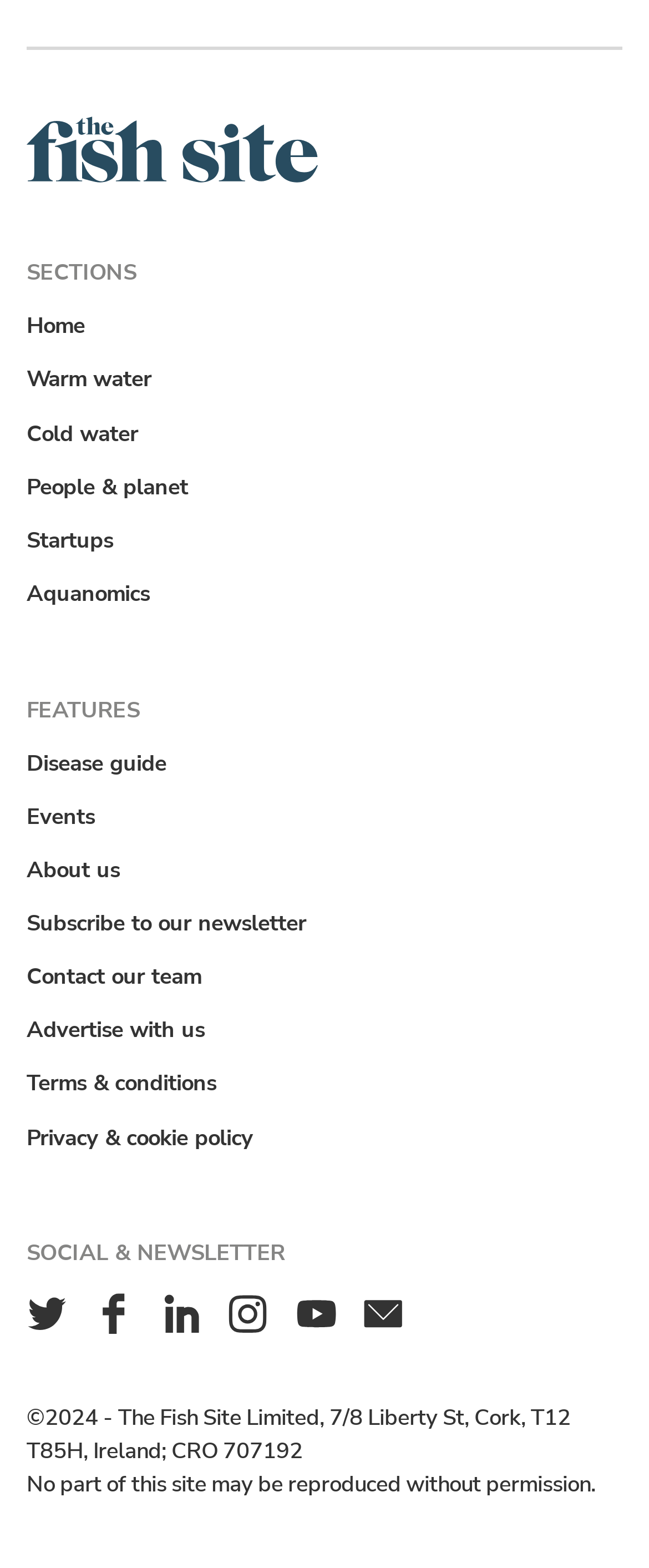Identify the bounding box coordinates of the section to be clicked to complete the task described by the following instruction: "Contact the team". The coordinates should be four float numbers between 0 and 1, formatted as [left, top, right, bottom].

[0.031, 0.613, 0.321, 0.634]